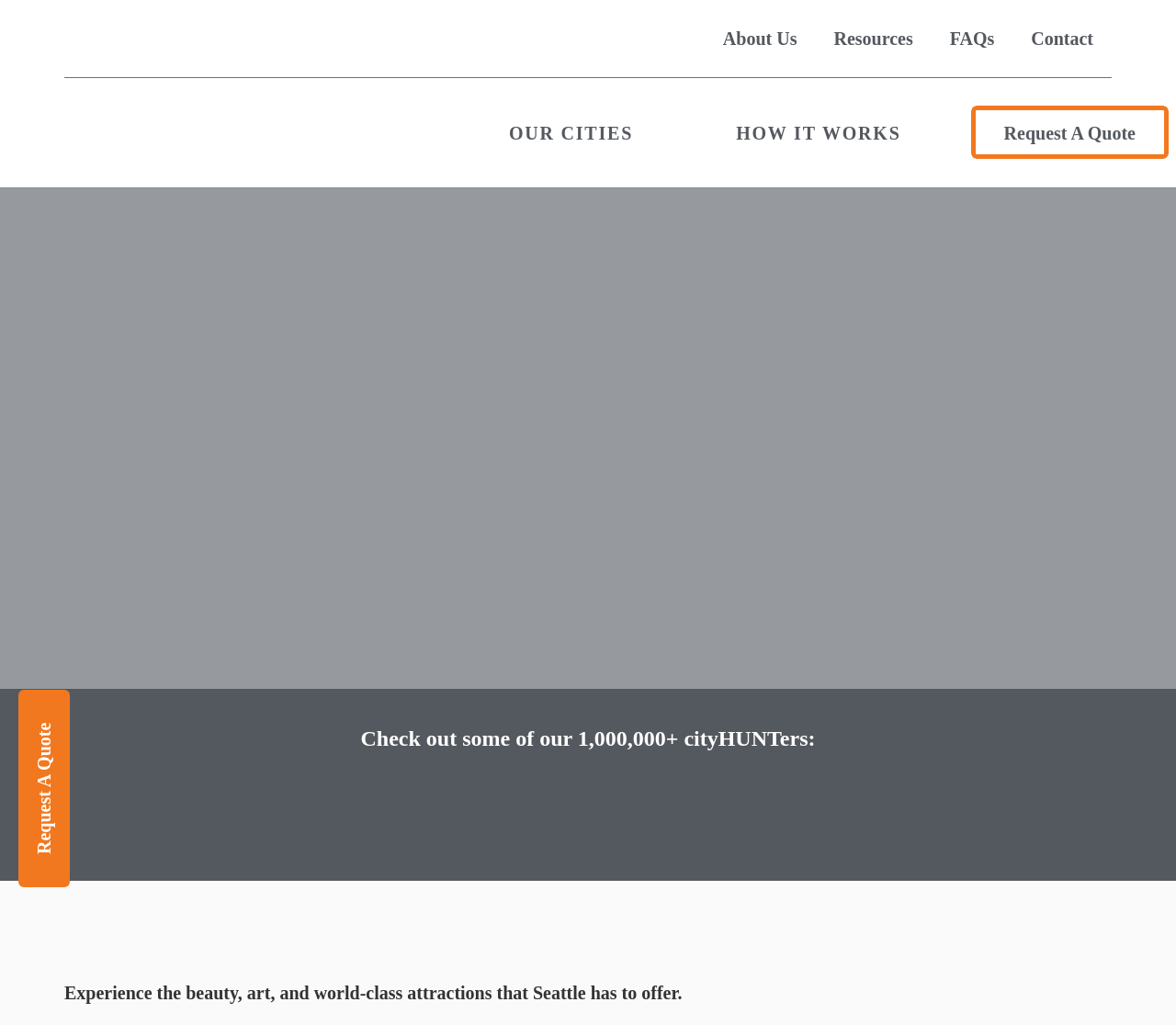Locate the bounding box of the UI element described by: "Our Cities" in the given webpage screenshot.

[0.405, 0.103, 0.567, 0.155]